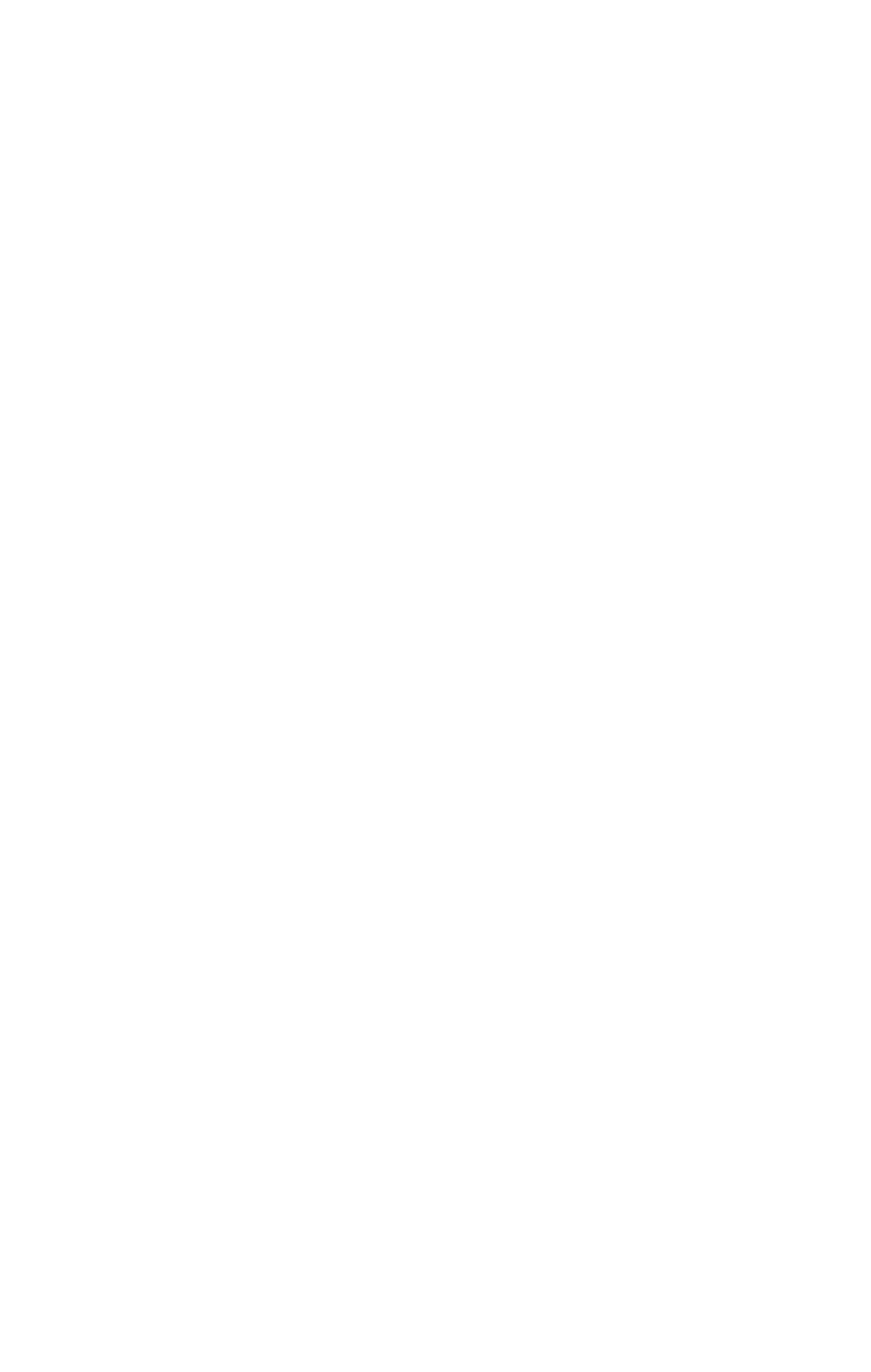Provide a thorough and detailed response to the question by examining the image: 
How many links are there in the top section?

I counted the number of links in the top section, which are 'X', 'Facebook', 'Instagram', and 'Youtube'.